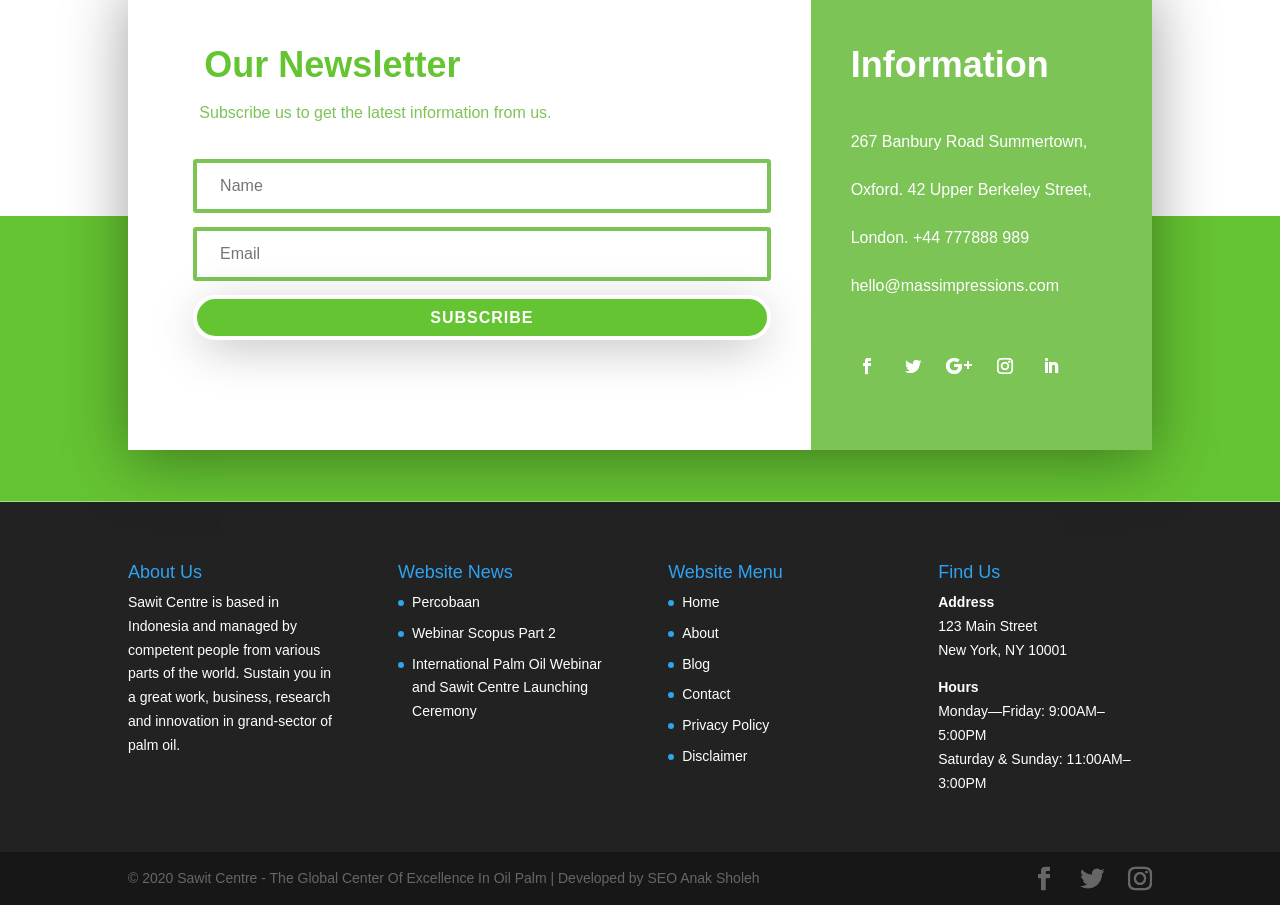Please give a succinct answer using a single word or phrase:
What is the address of Sawit Centre?

267 Banbury Road Summertown, Oxford